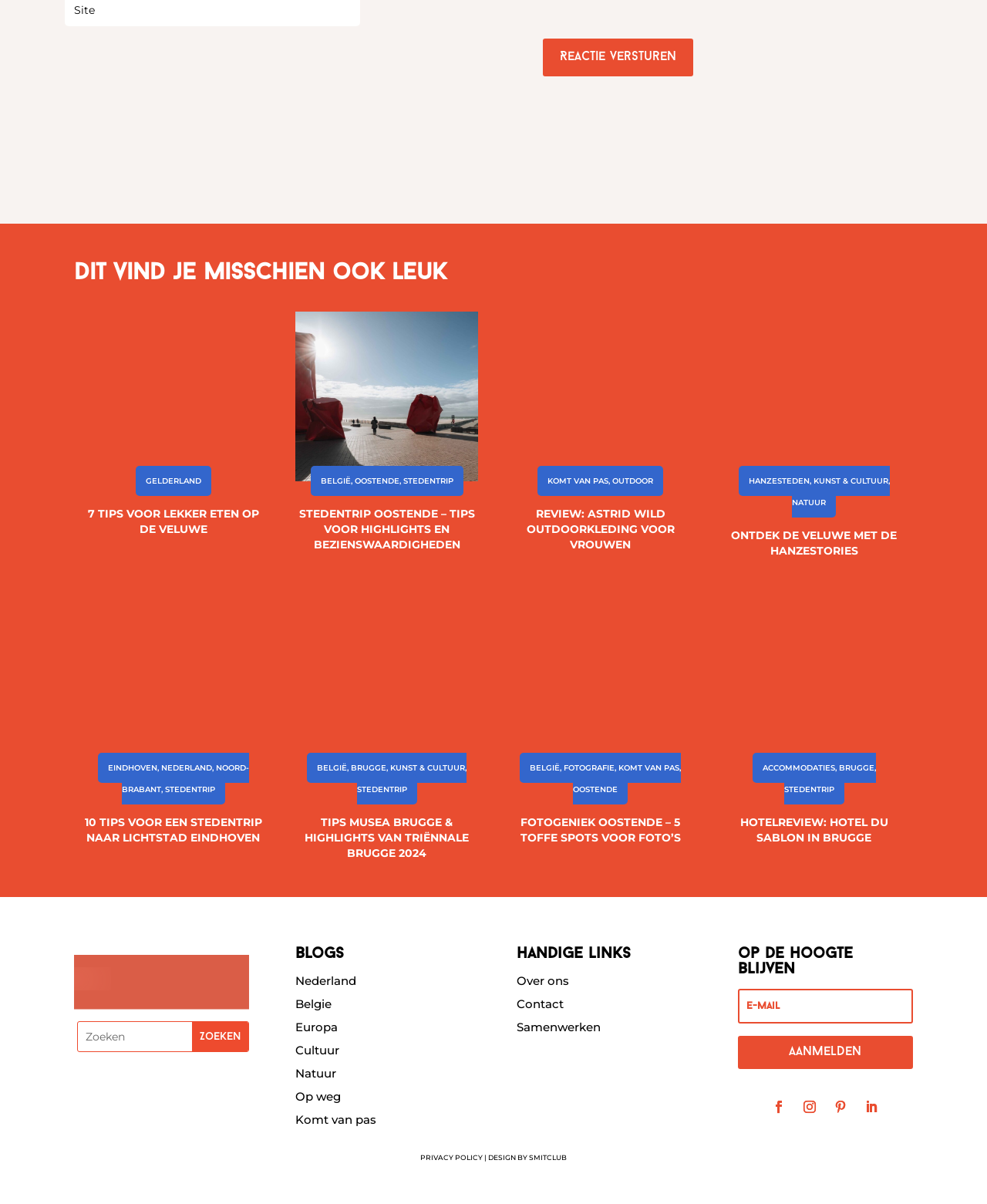Highlight the bounding box coordinates of the region I should click on to meet the following instruction: "Read the article '7 TIPS VOOR LEKKER ETEN OP DE VELUWE'".

[0.083, 0.421, 0.268, 0.453]